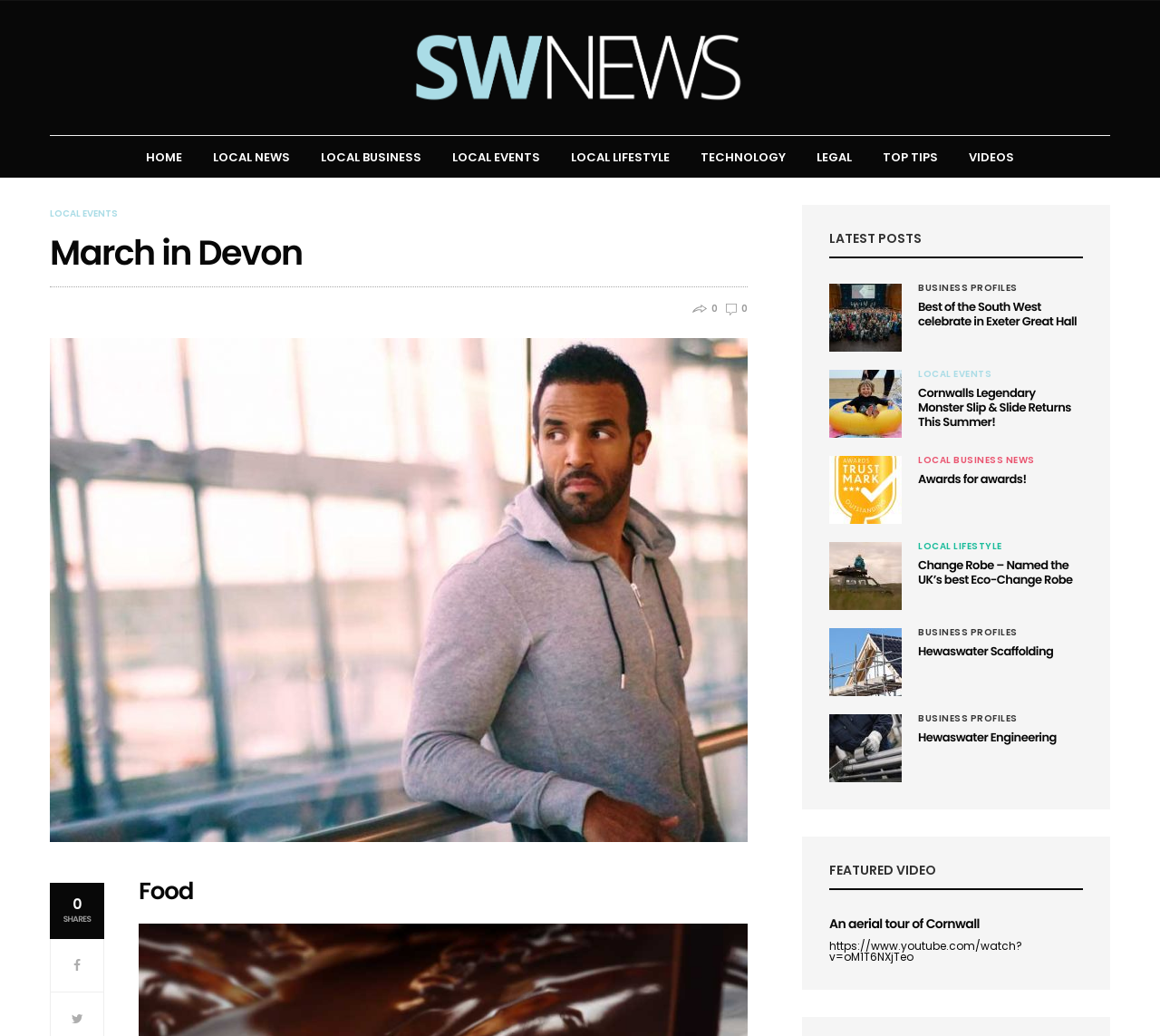Extract the top-level heading from the webpage and provide its text.

March in Devon